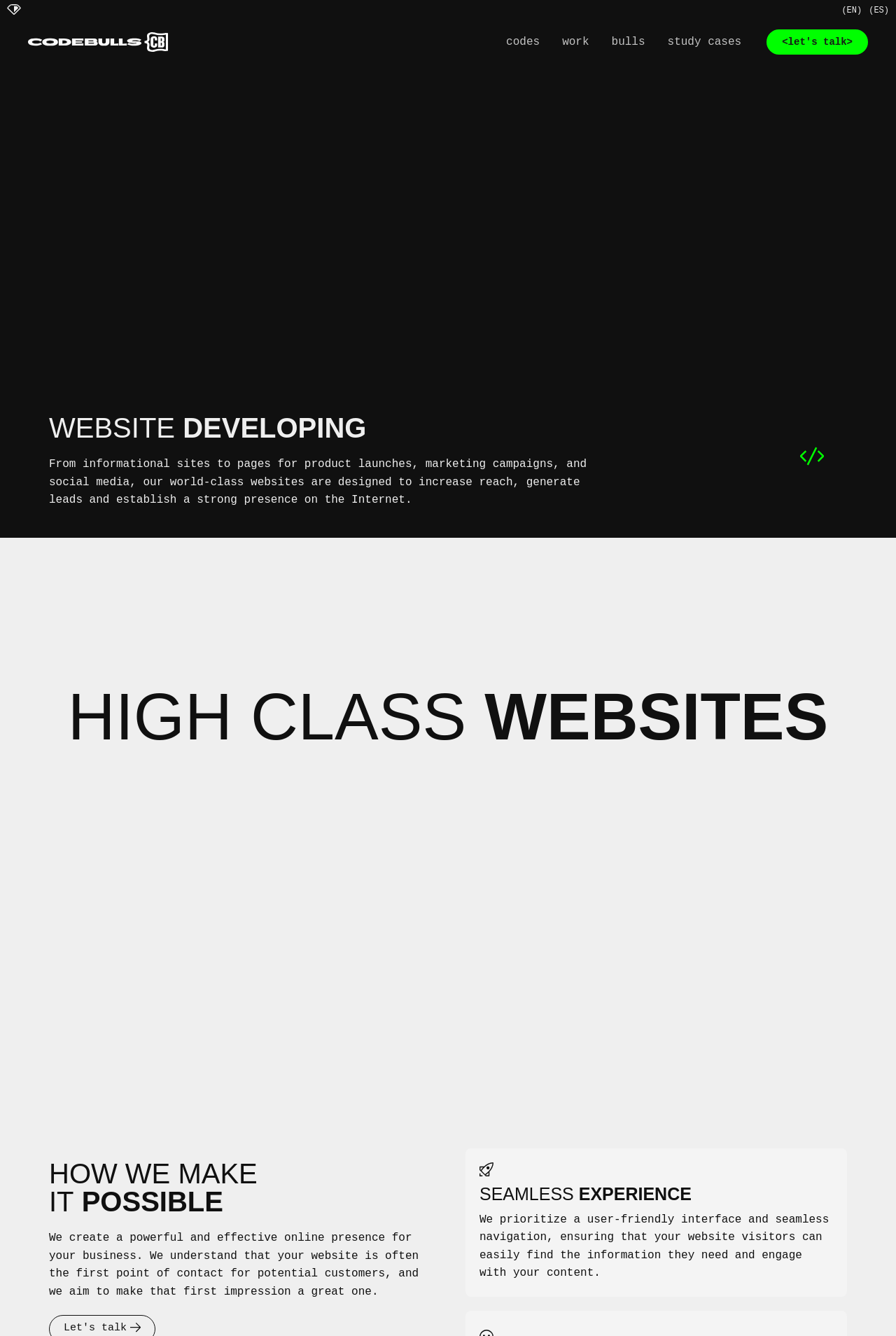Use a single word or phrase to respond to the question:
What is the purpose of the website?

To create websites